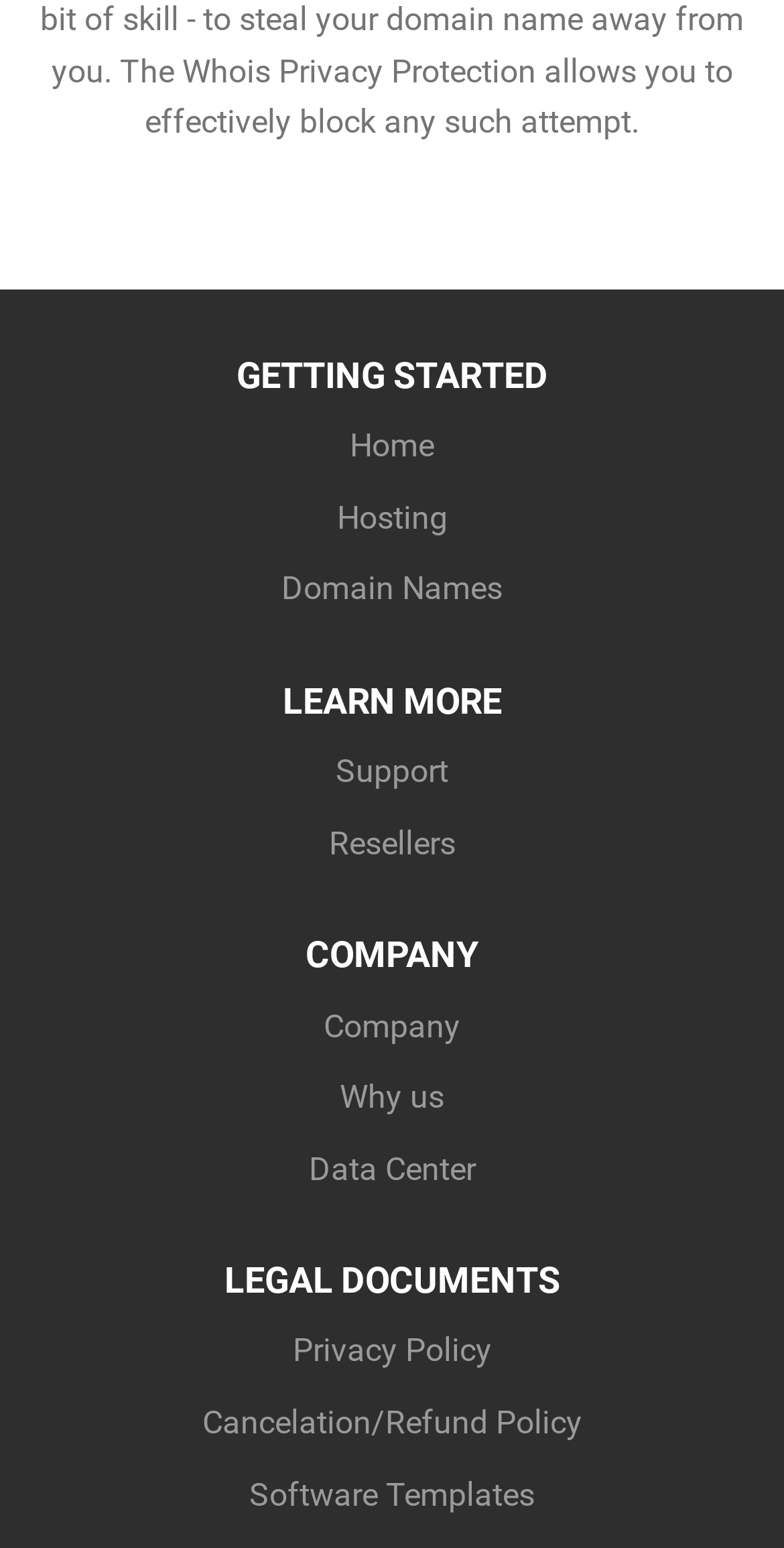Determine the bounding box coordinates of the clickable element to achieve the following action: 'learn more about hosting'. Provide the coordinates as four float values between 0 and 1, formatted as [left, top, right, bottom].

[0.429, 0.322, 0.571, 0.346]